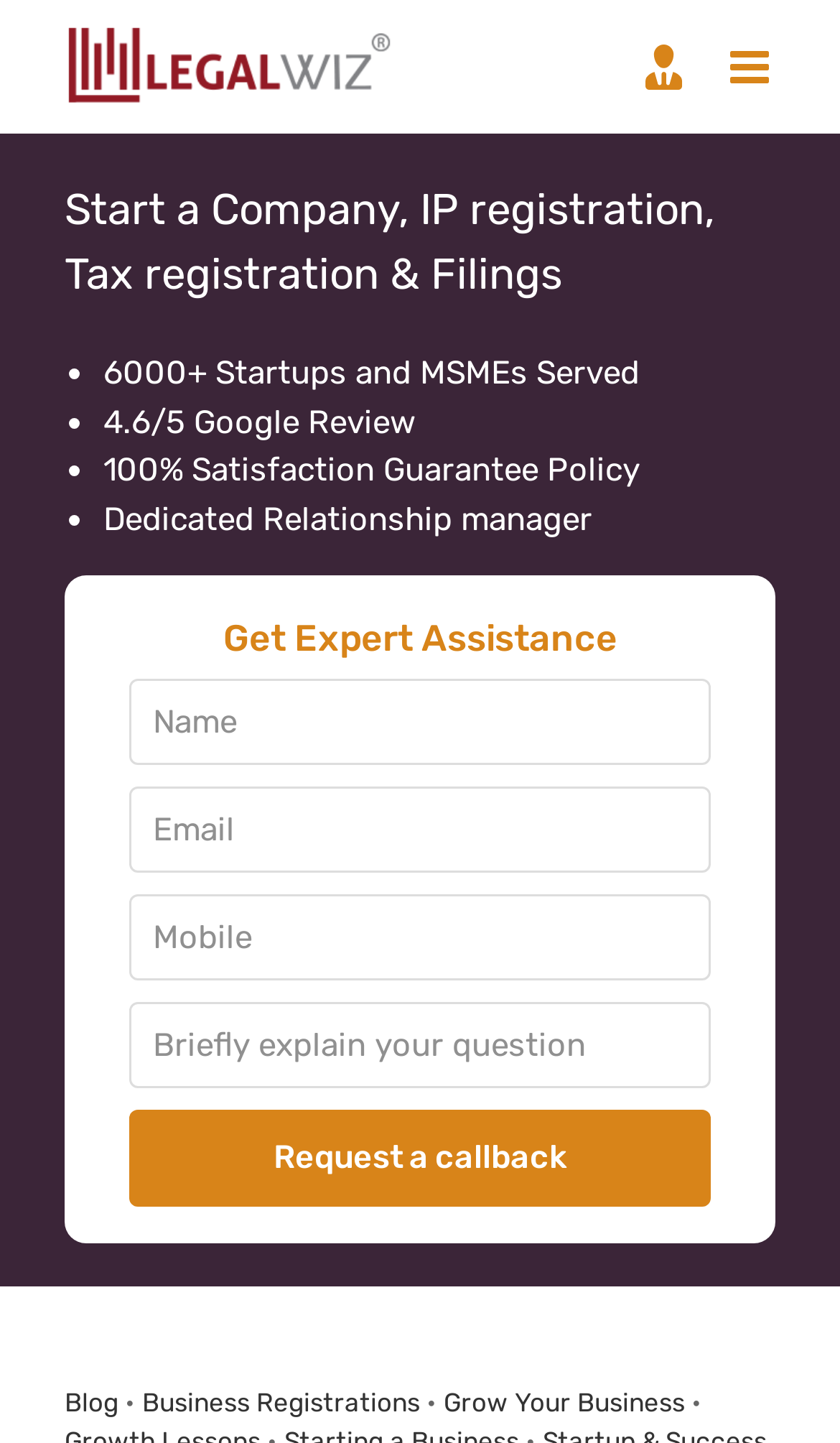Please give the bounding box coordinates of the area that should be clicked to fulfill the following instruction: "Request a callback". The coordinates should be in the format of four float numbers from 0 to 1, i.e., [left, top, right, bottom].

[0.154, 0.768, 0.846, 0.835]